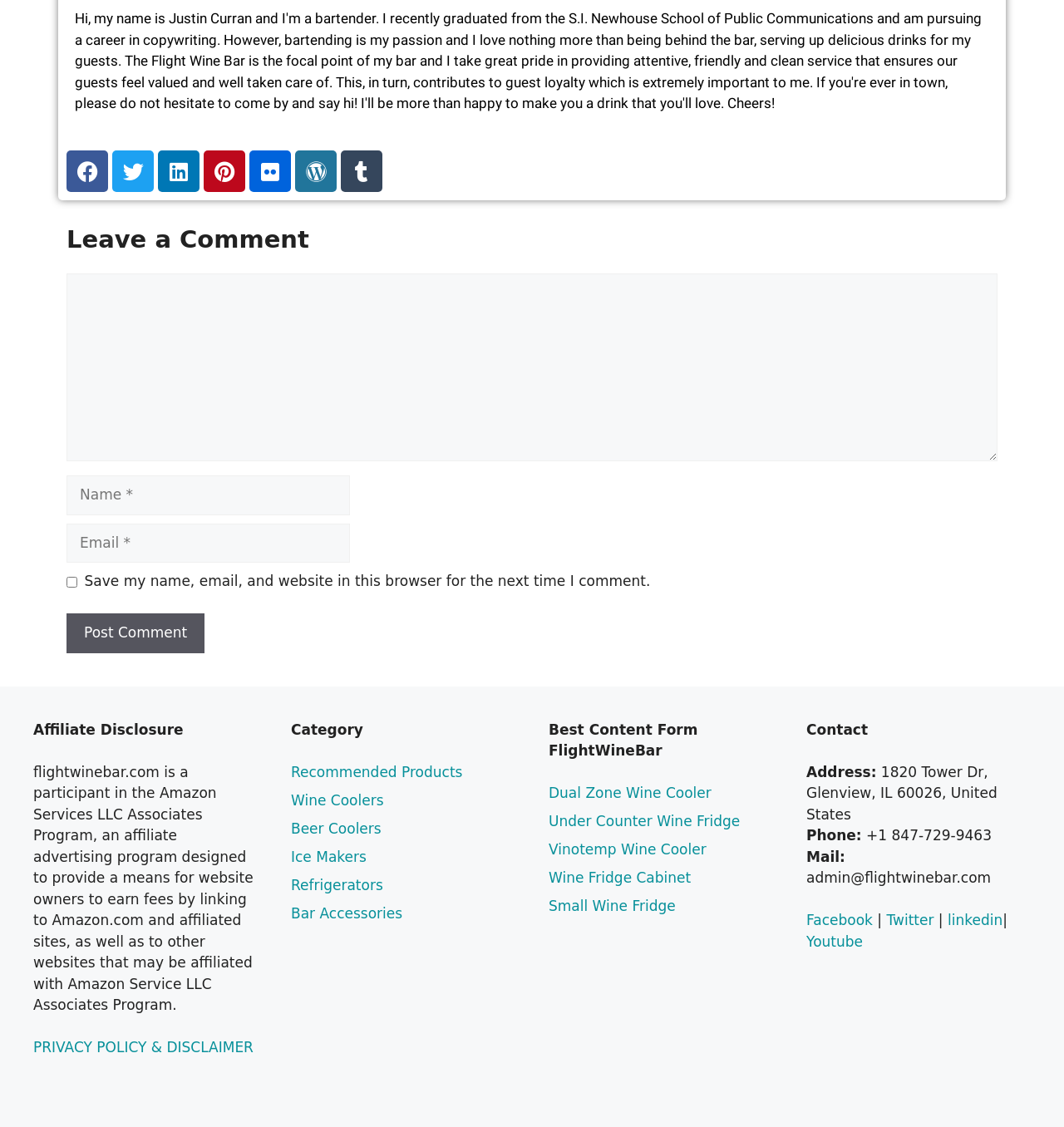What is the purpose of the comment section?
Provide a detailed and extensive answer to the question.

The purpose of the comment section is to allow users to leave a comment, as indicated by the heading 'Leave a Comment' above the comment form. The form includes fields for name, email, and comment, and a checkbox to save the user's information for future comments.